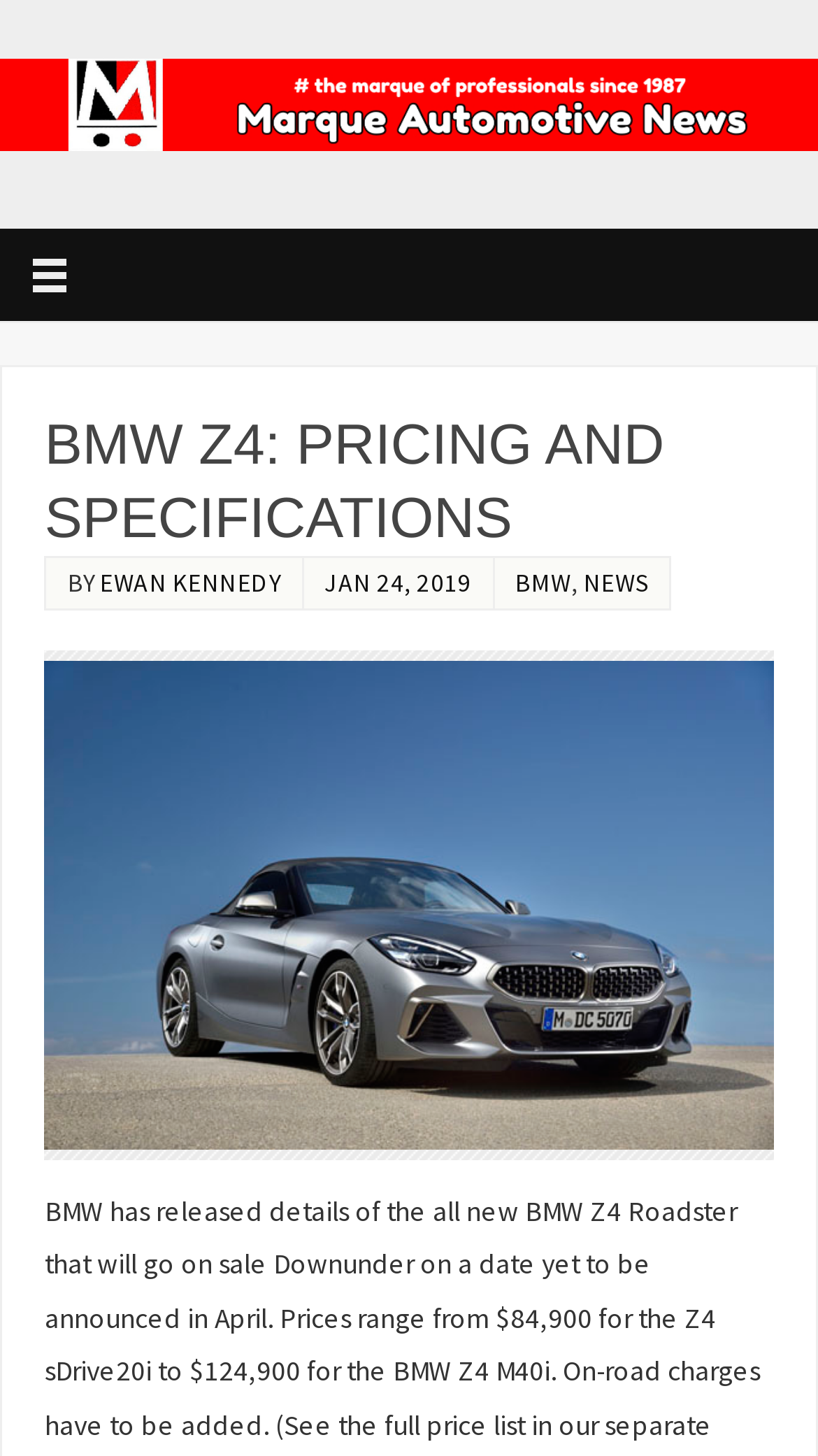What is the brand of the car in the article?
Provide a one-word or short-phrase answer based on the image.

BMW